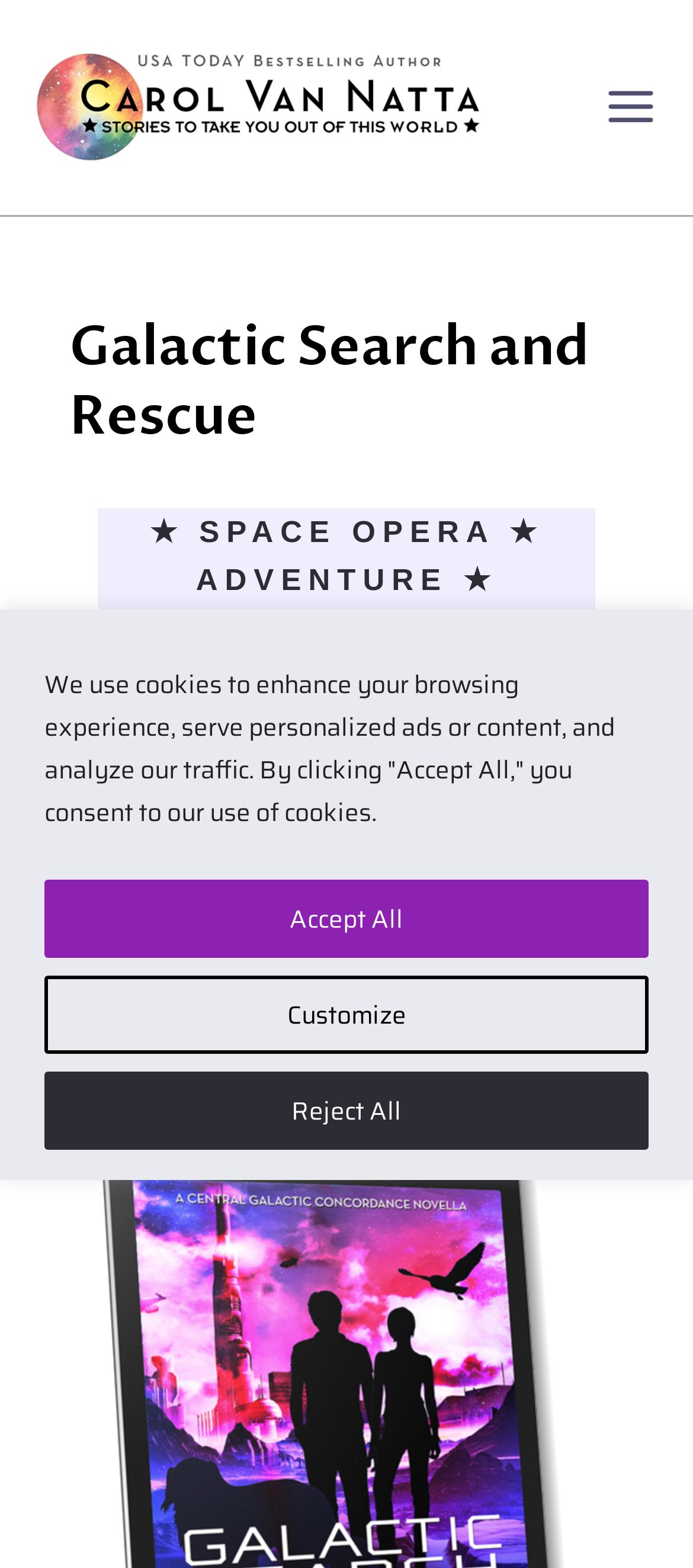Locate the bounding box coordinates of the region to be clicked to comply with the following instruction: "Click the CVN logo". The coordinates must be four float numbers between 0 and 1, in the form [left, top, right, bottom].

[0.051, 0.034, 0.692, 0.103]